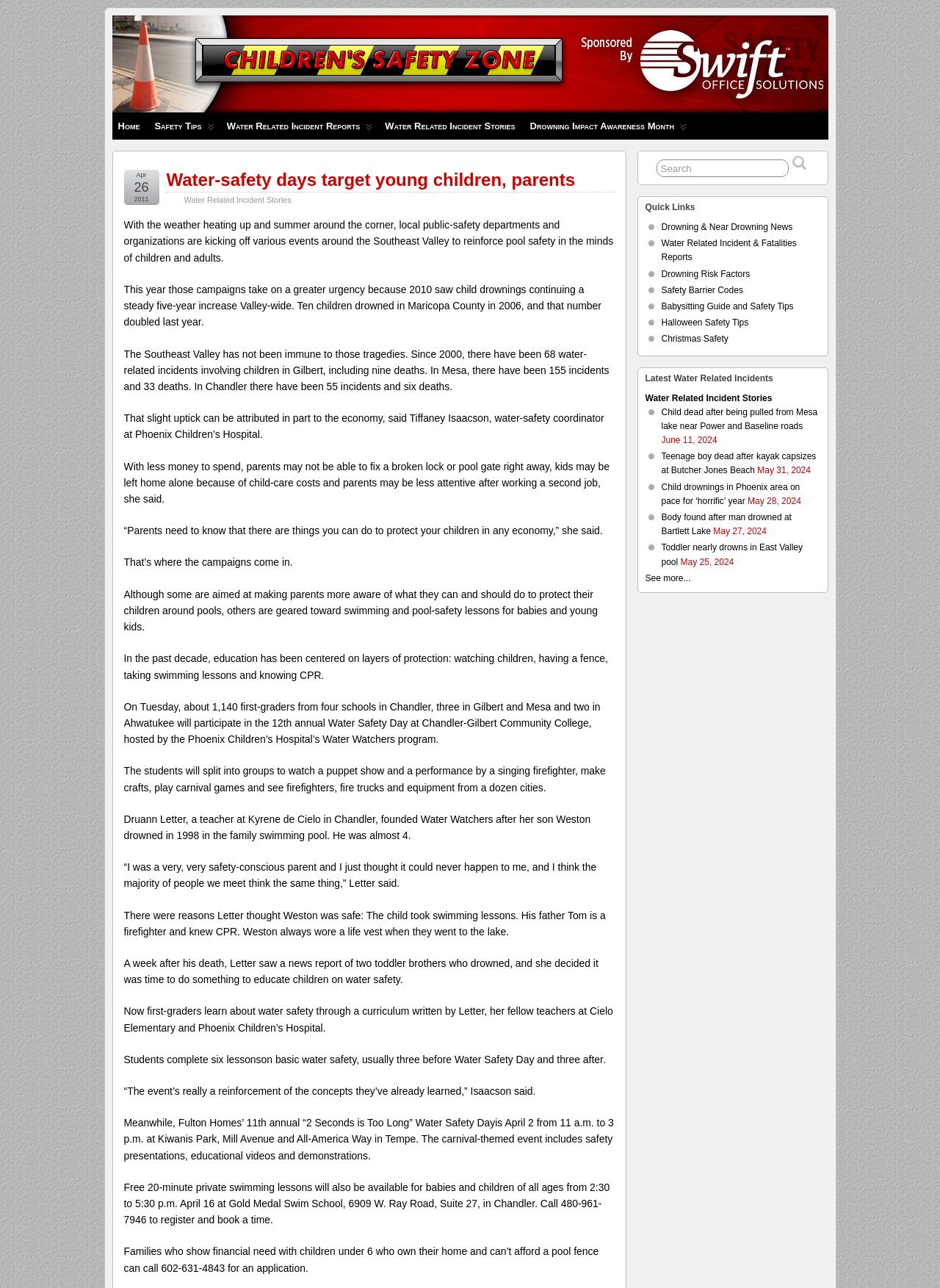Produce an elaborate caption capturing the essence of the webpage.

The webpage is about water safety, specifically targeting young children and parents. At the top, there is a link to "Children's Safety Zone" and an image with the text "sos". Below this, there are several links to different sections of the website, including "Home", "Safety Tips", "Water Related Incident Reports", and more.

The main content of the webpage is an article about water-safety days targeting young children and parents. The article discusses the importance of pool safety, citing statistics about child drownings in the Southeast Valley. It also mentions various events and campaigns aimed at educating children and parents about water safety, including the 12th annual Water Safety Day at Chandler-Gilbert Community College.

The article is divided into several paragraphs, with headings and subheadings. There are also quotes from experts, including Tiffaney Isaacson, water-safety coordinator at Phoenix Children’s Hospital, and Druann Letter, a teacher who founded Water Watchers after her son drowned in 1998.

On the right side of the webpage, there are several complementary sections, including a search box, a "Quick Links" section with links to related articles and resources, and a "Latest Water Related Incidents" section with links to news stories about recent water-related incidents.

Overall, the webpage is focused on providing information and resources about water safety, with a emphasis on educating children and parents about the importance of pool safety and preventing child drownings.